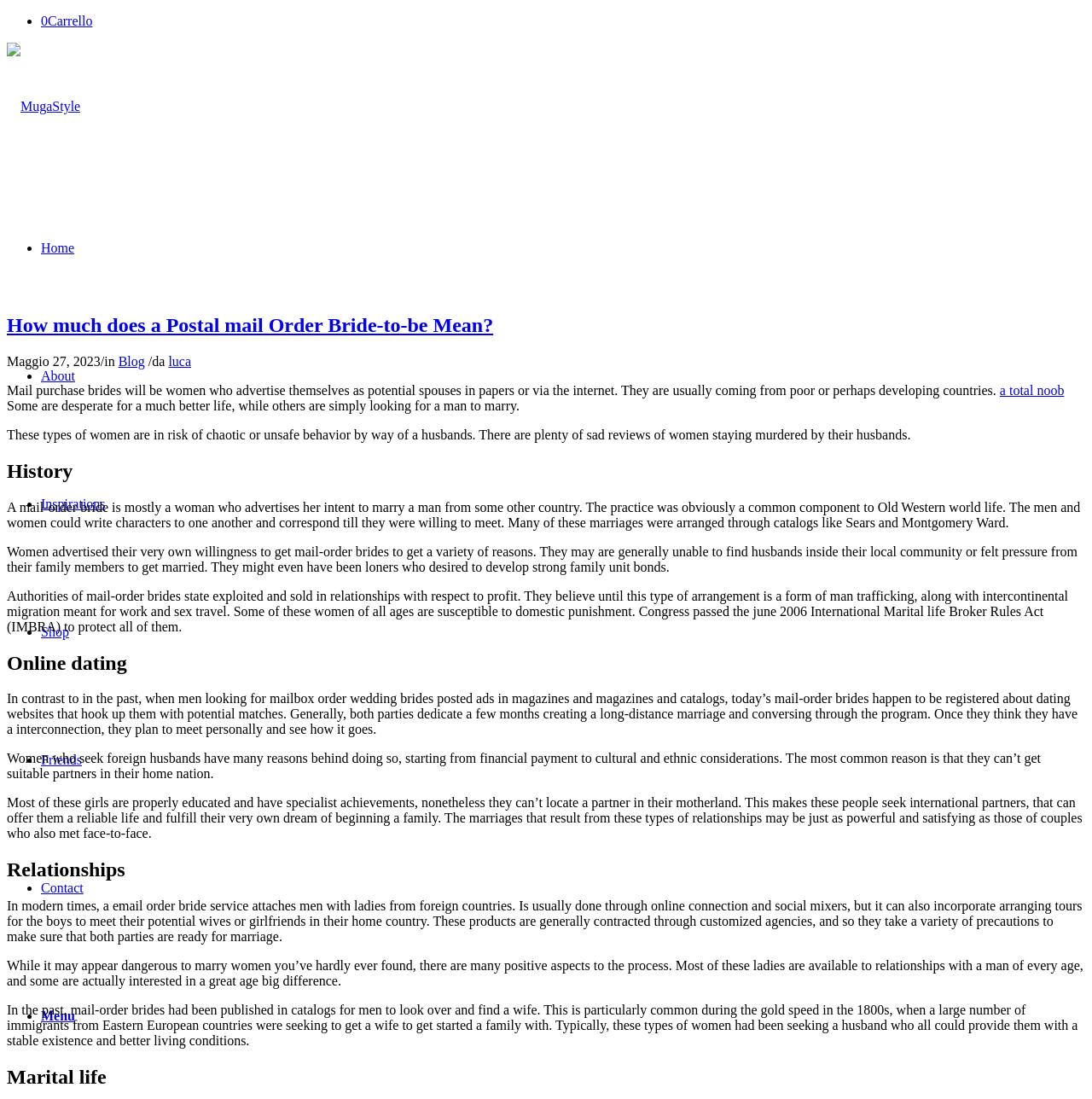What is the main difference between modern mail order brides and those in the past?
Please respond to the question with a detailed and informative answer.

I analyzed the article and found that the main difference between modern mail order brides and those in the past is the use of online dating websites. In the past, men would post ads in magazines and catalogs to find a wife, whereas today, they use online dating websites to connect with potential partners.